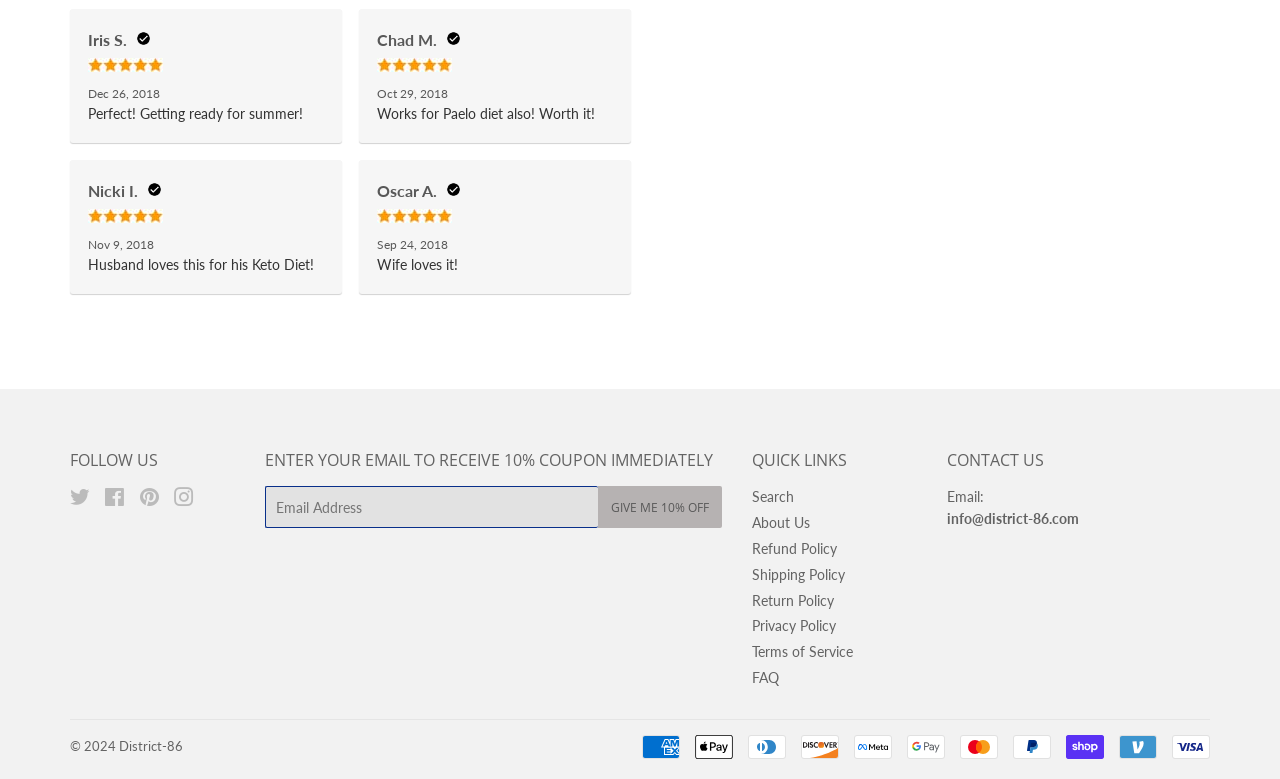Pinpoint the bounding box coordinates of the clickable area needed to execute the instruction: "Follow on Twitter". The coordinates should be specified as four float numbers between 0 and 1, i.e., [left, top, right, bottom].

[0.055, 0.63, 0.07, 0.652]